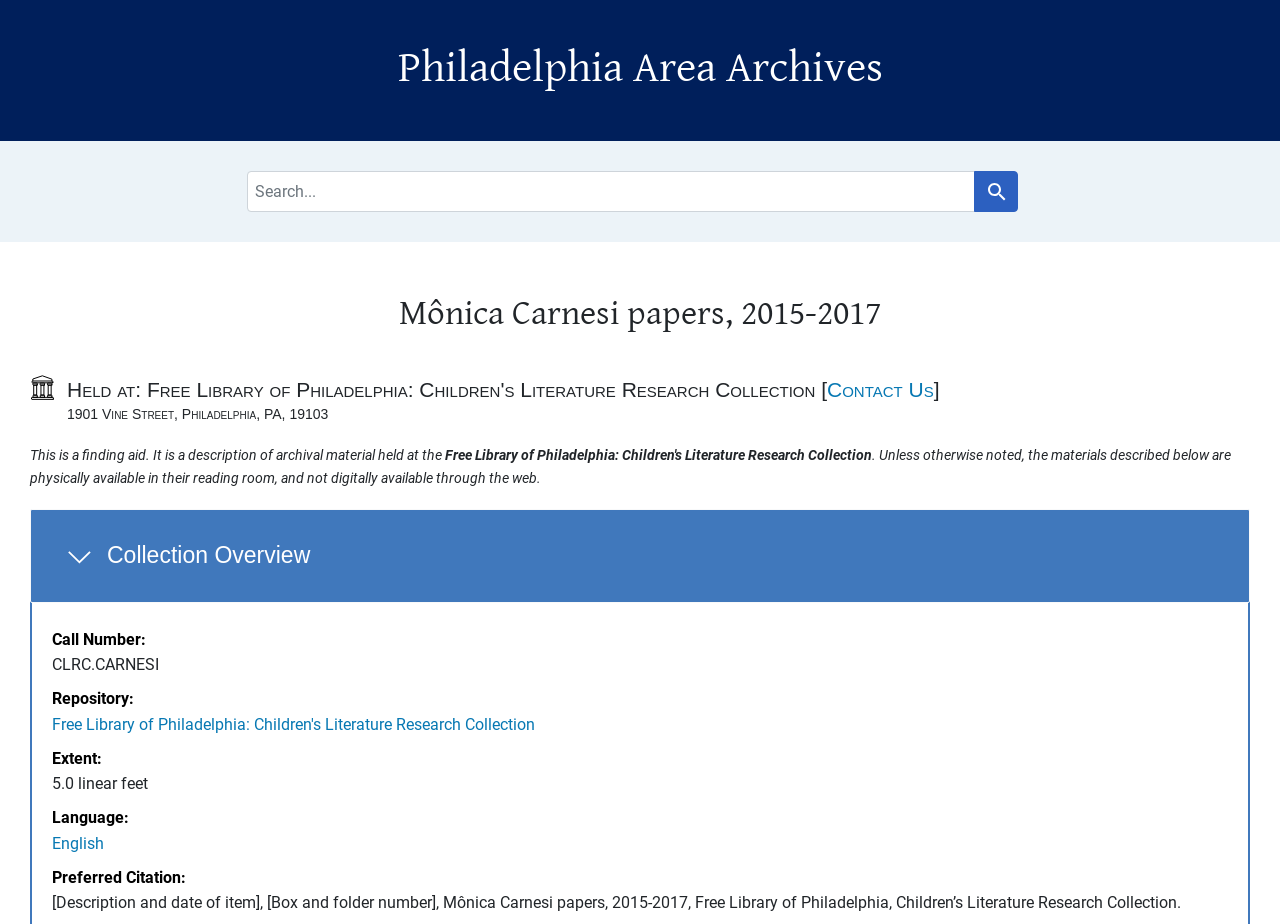Refer to the screenshot and give an in-depth answer to this question: What is the call number of the collection?

The call number of the collection can be found in the 'Collection Overview' section, under the 'Call Number:' label.